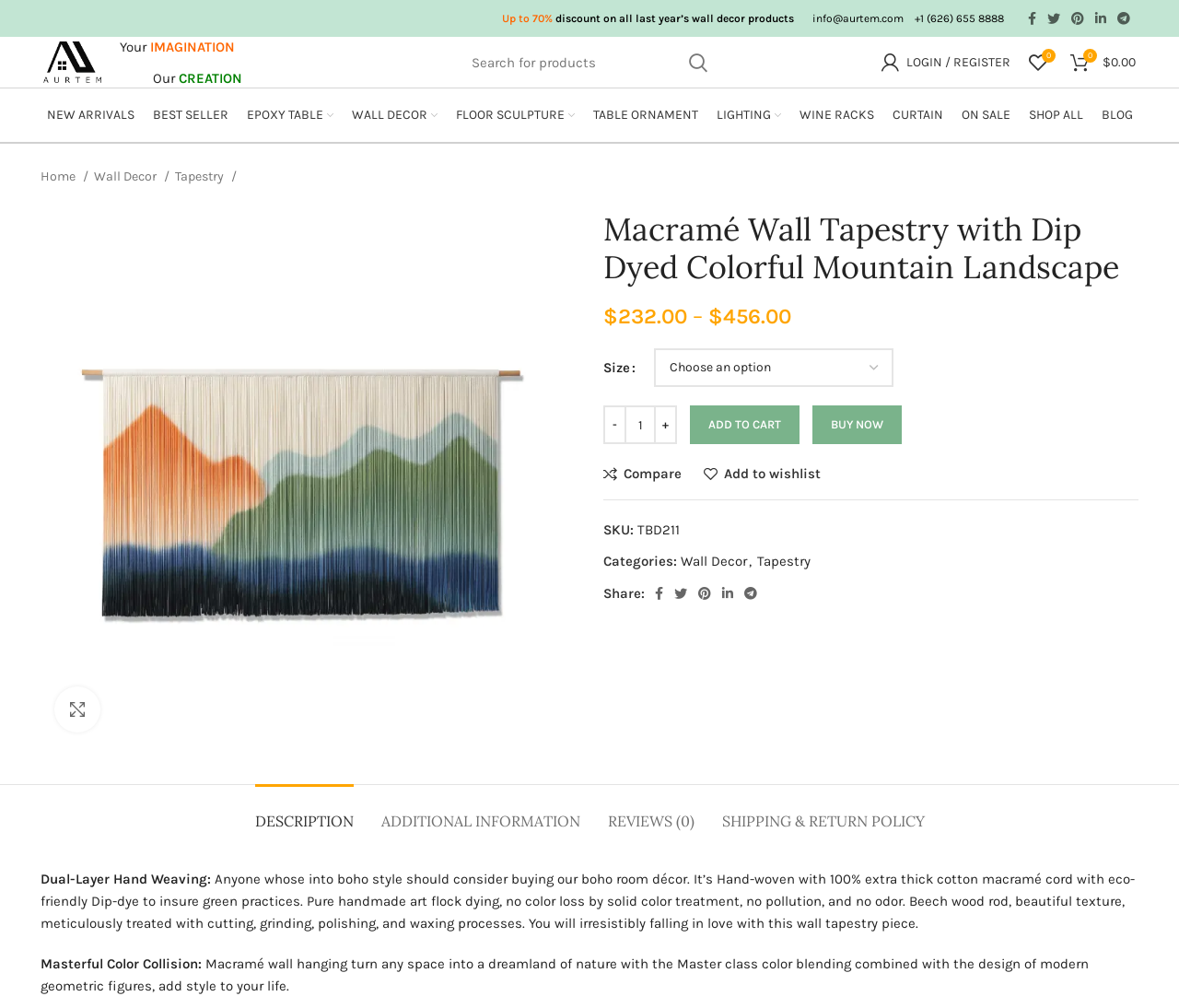Extract the main heading from the webpage content.

Macramé Wall Tapestry with Dip Dyed Colorful Mountain Landscape